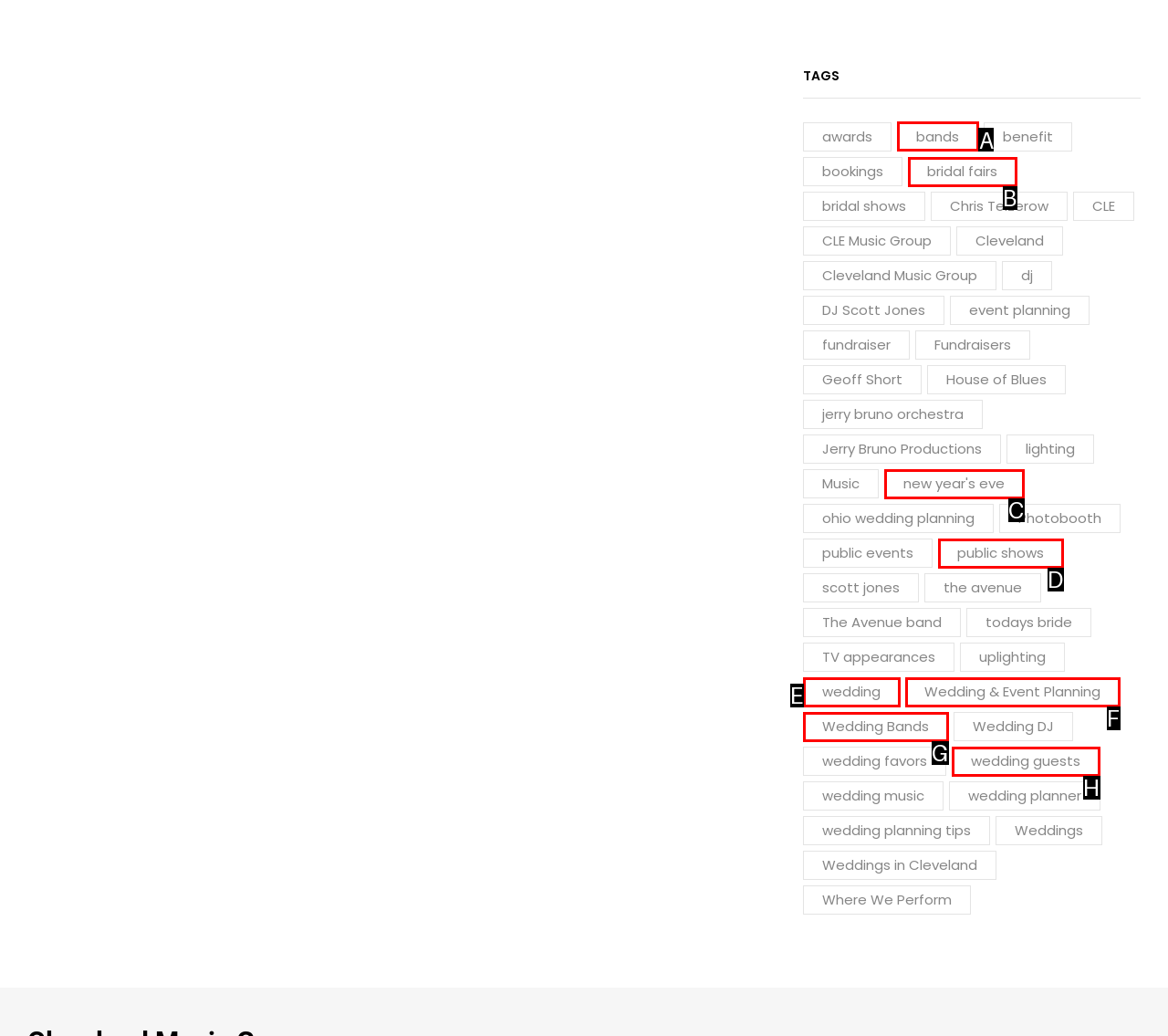To achieve the task: view bands, which HTML element do you need to click?
Respond with the letter of the correct option from the given choices.

A